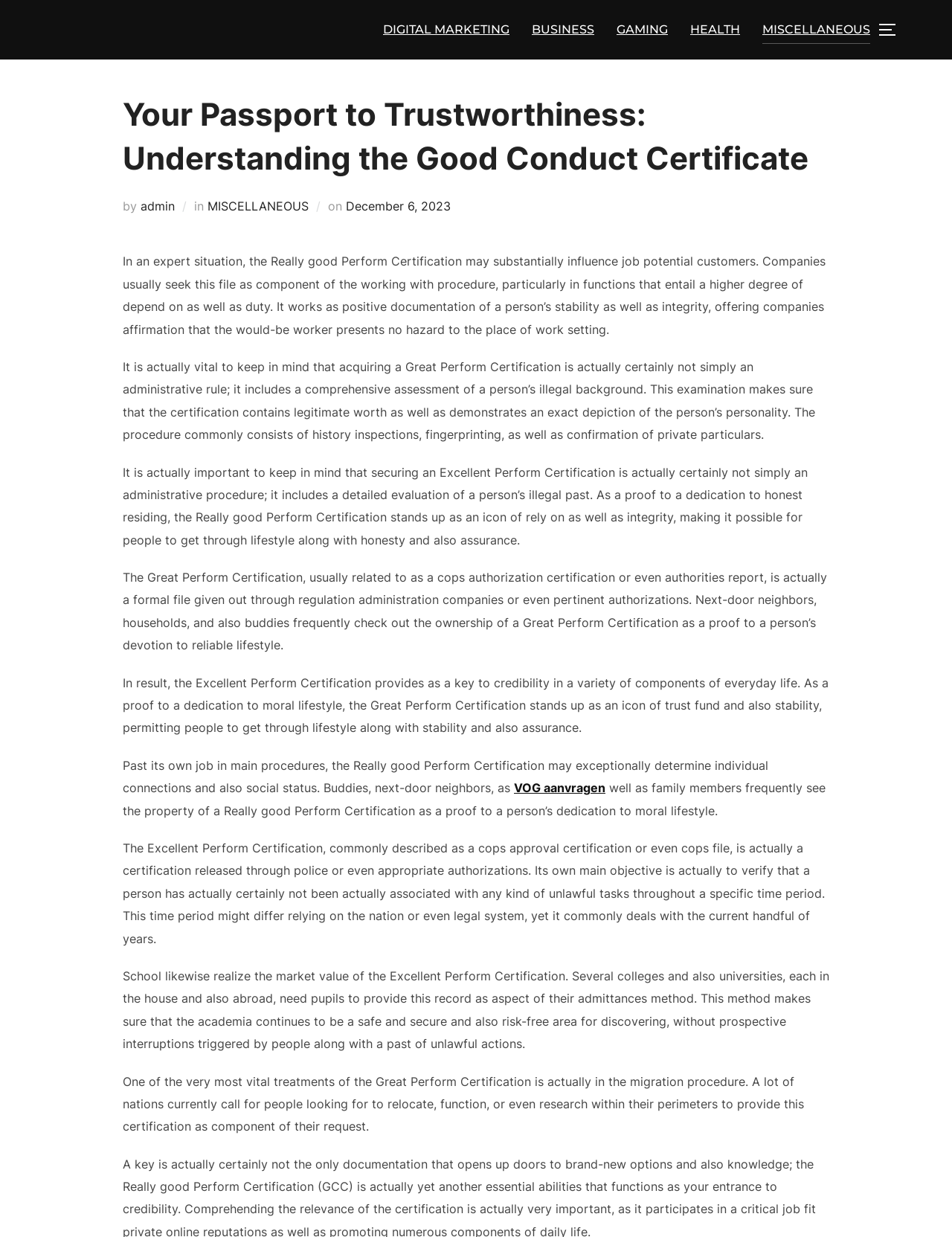Locate the bounding box coordinates of the element that should be clicked to fulfill the instruction: "Visit admin's profile".

[0.148, 0.16, 0.184, 0.172]